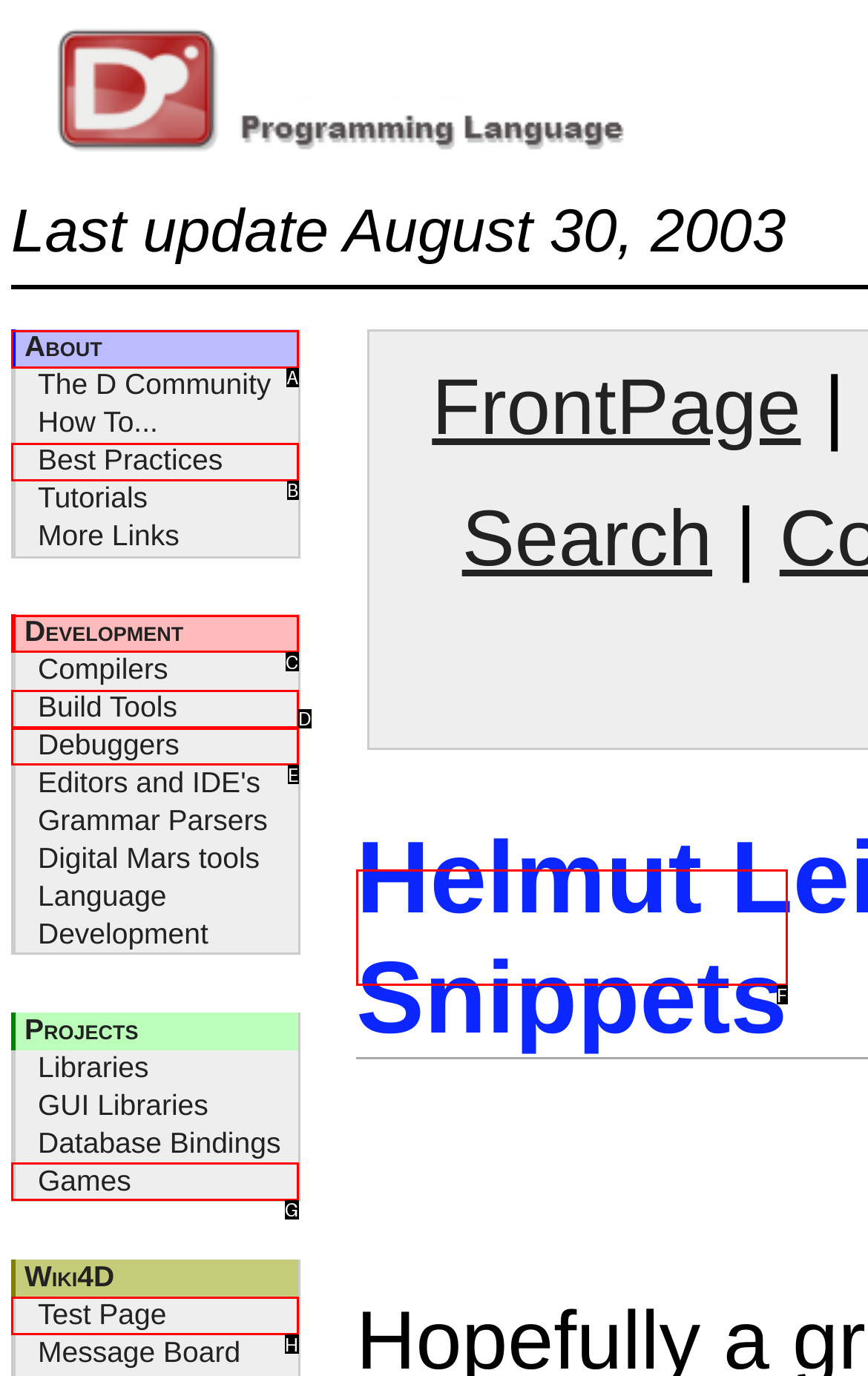Select the HTML element that matches the description: Test Page
Respond with the letter of the correct choice from the given options directly.

H